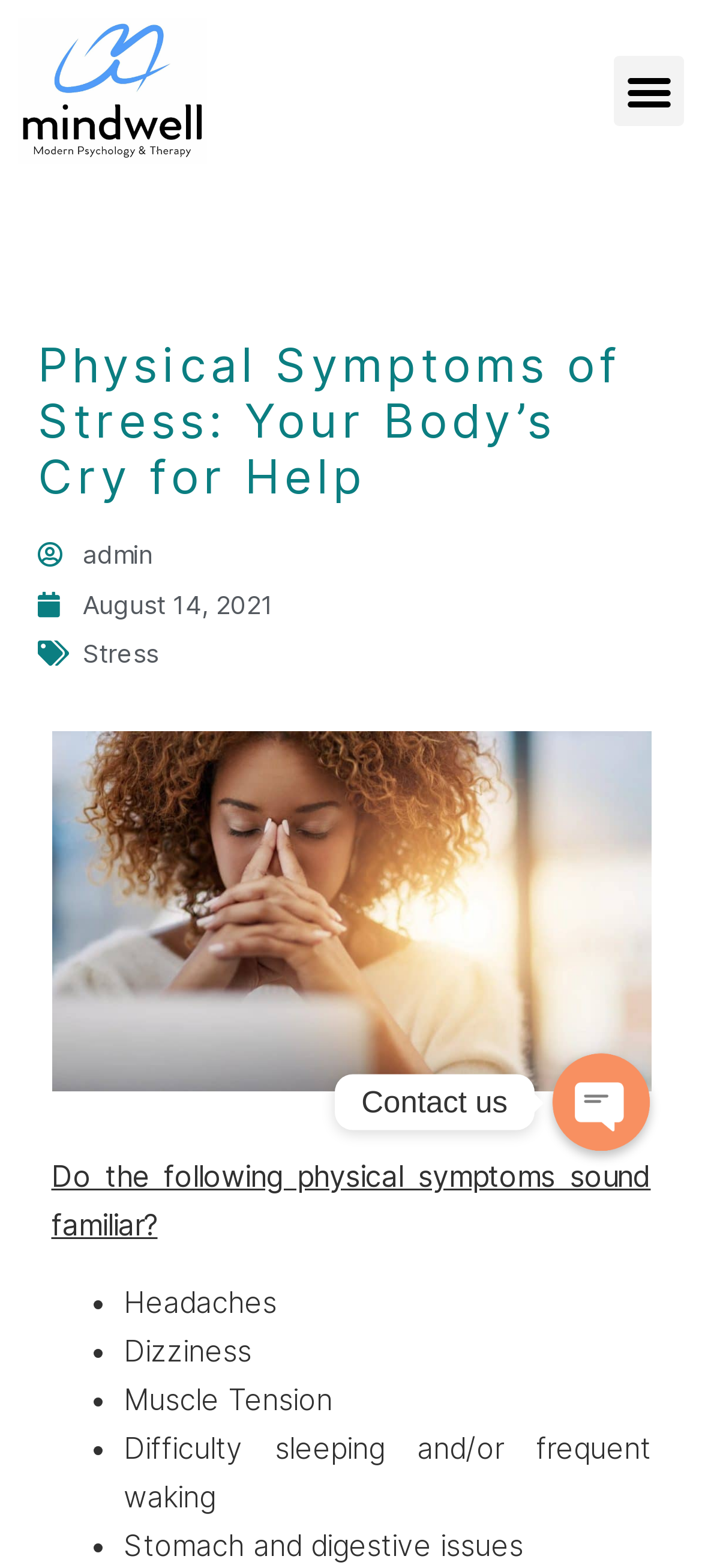From the element description: "Menu", extract the bounding box coordinates of the UI element. The coordinates should be expressed as four float numbers between 0 and 1, in the order [left, top, right, bottom].

[0.874, 0.036, 0.974, 0.081]